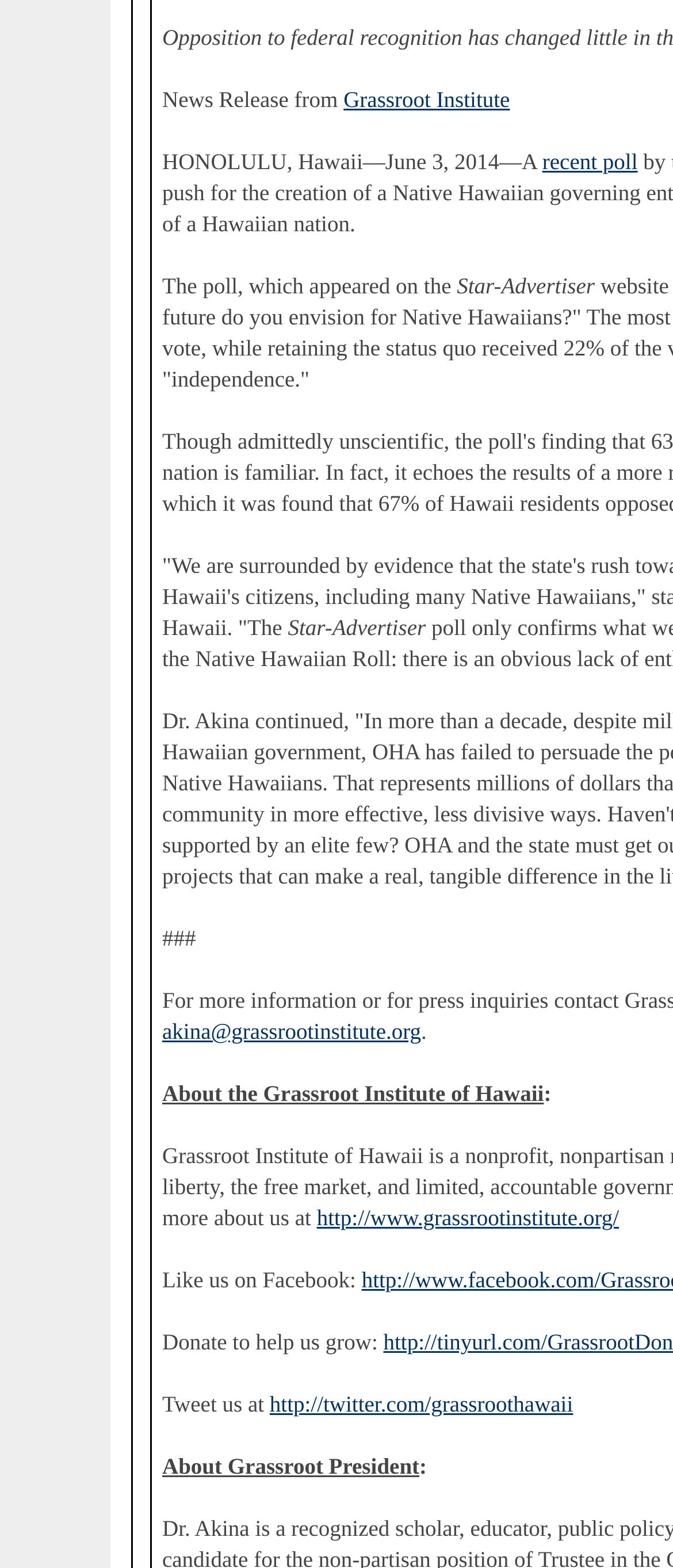Extract the bounding box coordinates for the UI element described as: "http://www.grassrootinstitute.org/".

[0.471, 0.769, 0.92, 0.785]